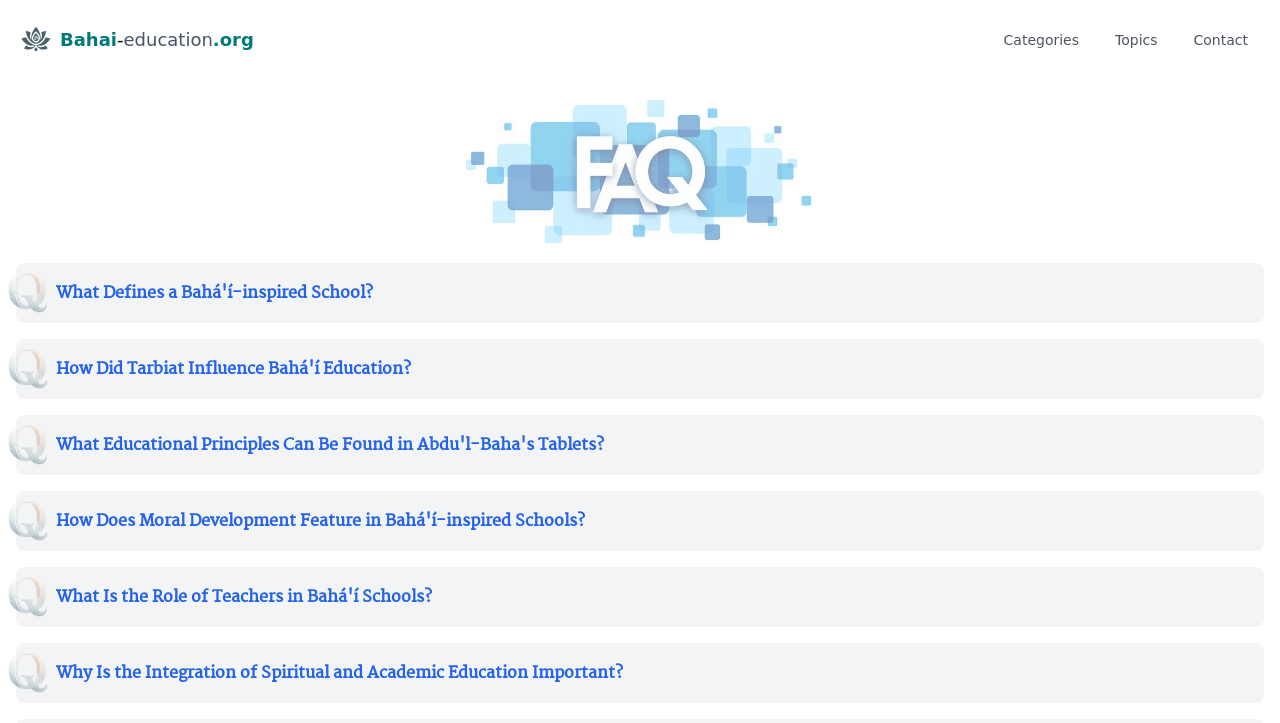Respond to the following question using a concise word or phrase: 
What is the purpose of the image with the description 'faqs'?

To link to FAQs